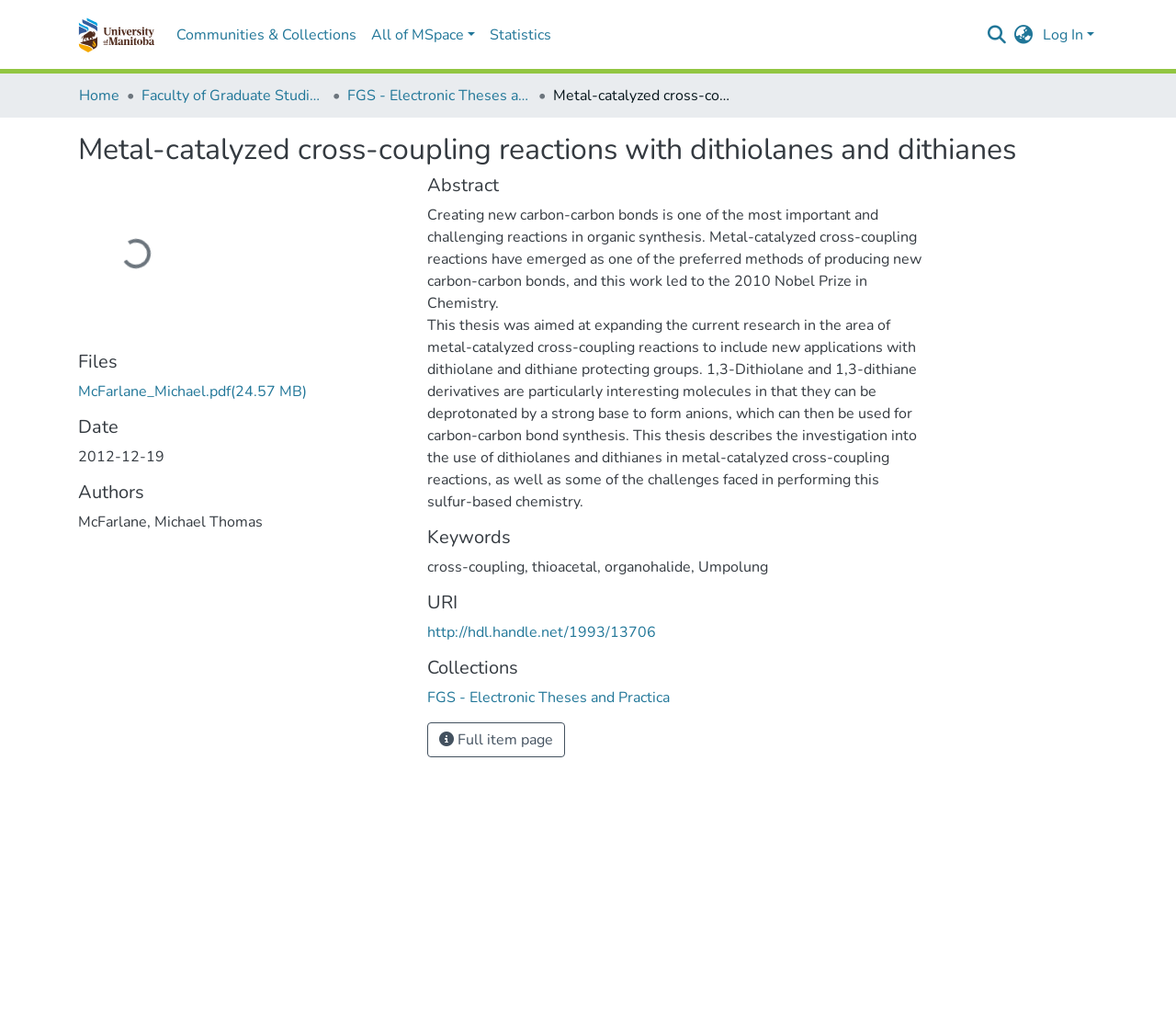Provide a thorough and detailed response to the question by examining the image: 
What is the search function located?

I found the answer by examining the navigation bar at the top of the webpage, where I saw a generic element labeled 'Search' with a textbox and an emphasis element, located at the top right corner of the webpage.